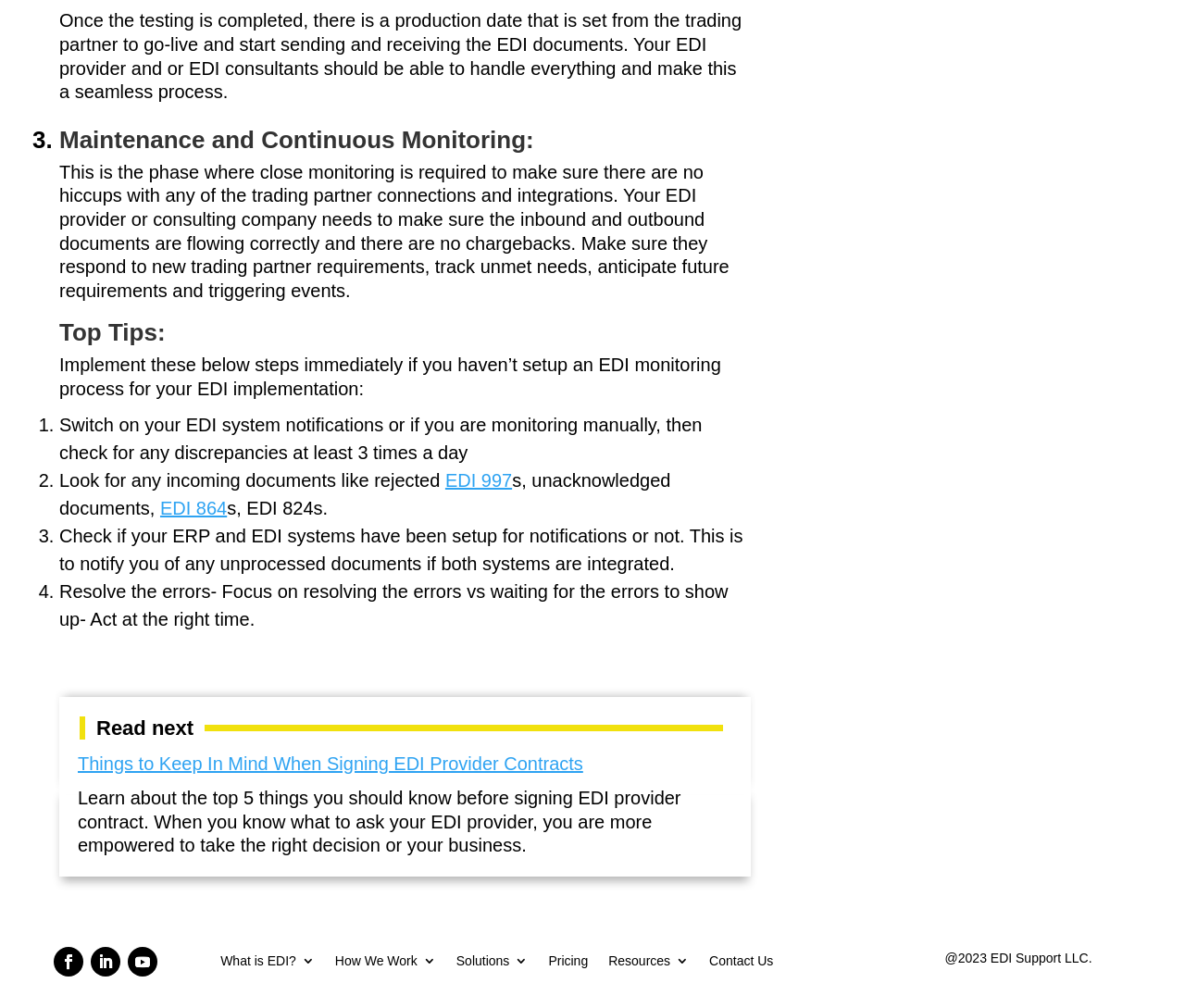What is the main topic of this webpage?
Please answer the question as detailed as possible.

Based on the content of the webpage, it appears to be discussing the implementation of EDI (Electronic Data Interchange) systems, specifically the maintenance and continuous monitoring phase. The text provides tips and guidelines for ensuring a seamless process.